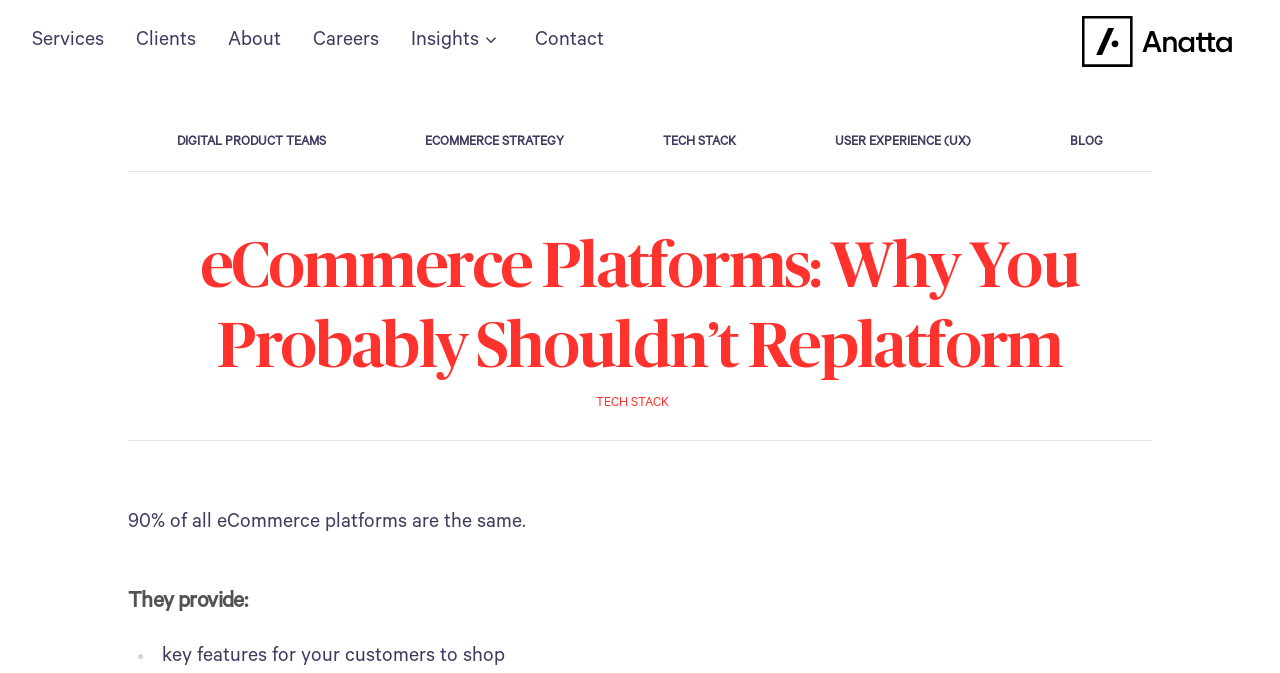Please identify the bounding box coordinates of the clickable element to fulfill the following instruction: "go to services page". The coordinates should be four float numbers between 0 and 1, i.e., [left, top, right, bottom].

[0.012, 0.022, 0.094, 0.102]